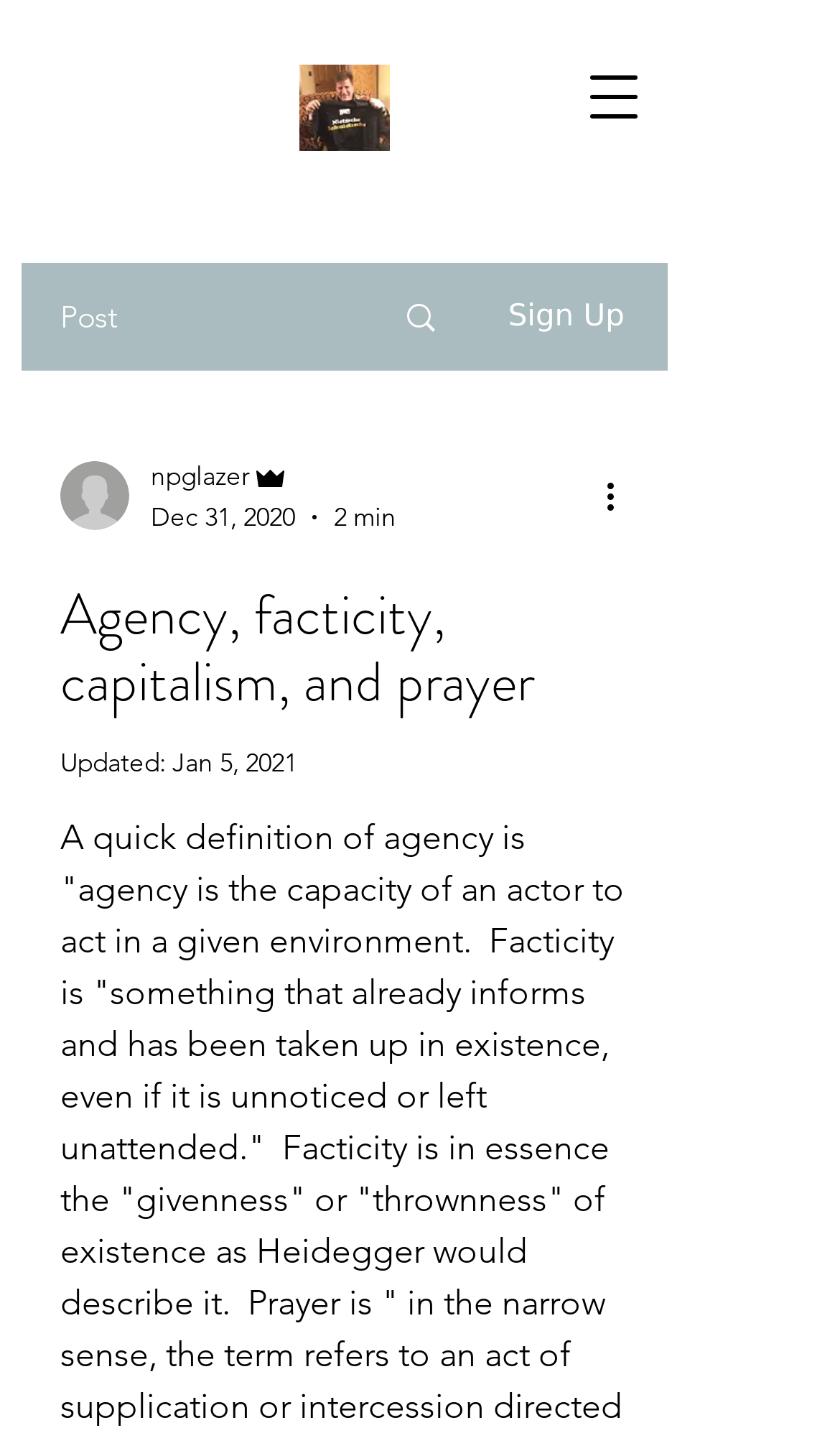Provide the bounding box coordinates of the HTML element this sentence describes: "aria-label="More actions"".

[0.713, 0.328, 0.774, 0.364]